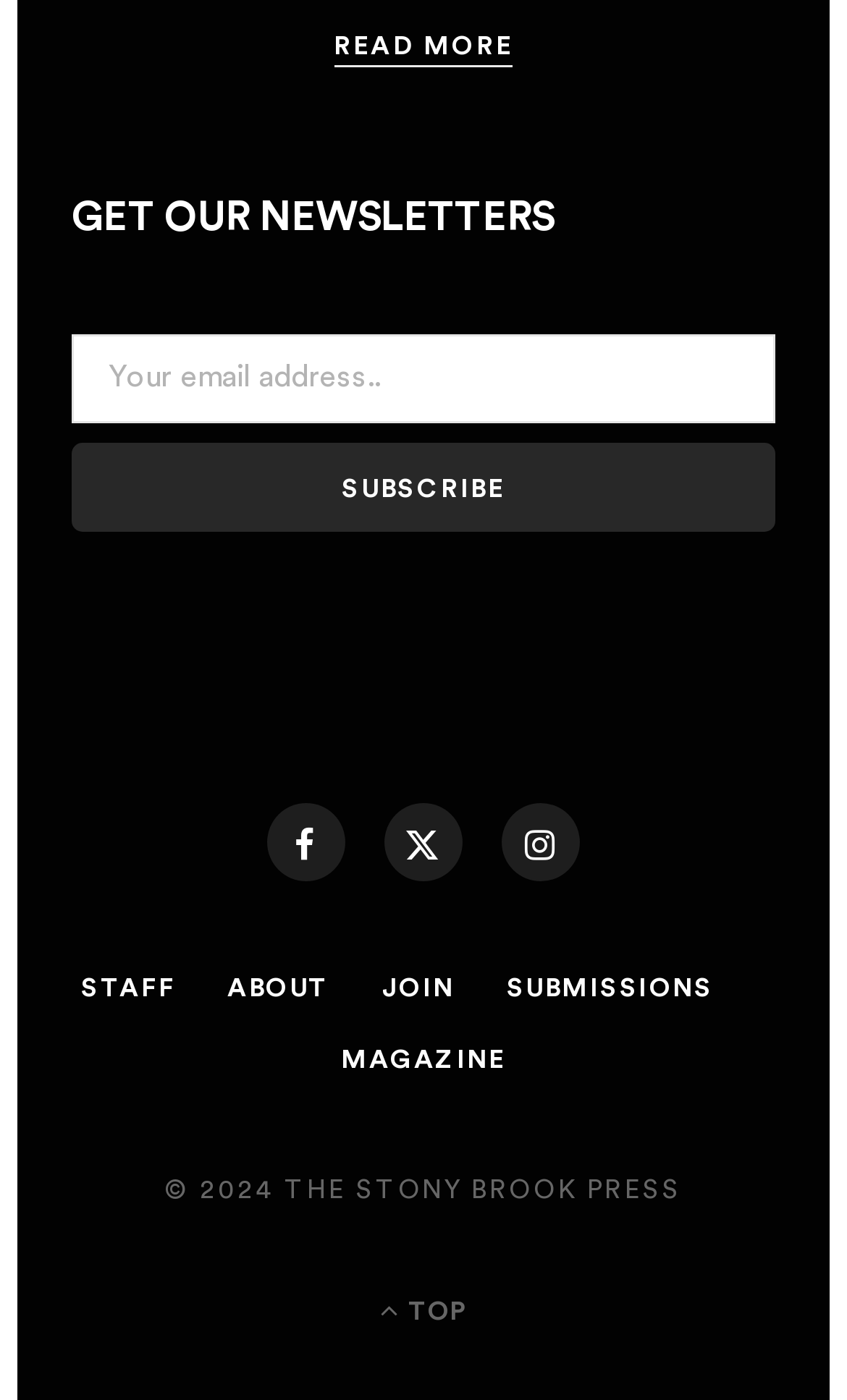How many social media links are there?
Using the image provided, answer with just one word or phrase.

3